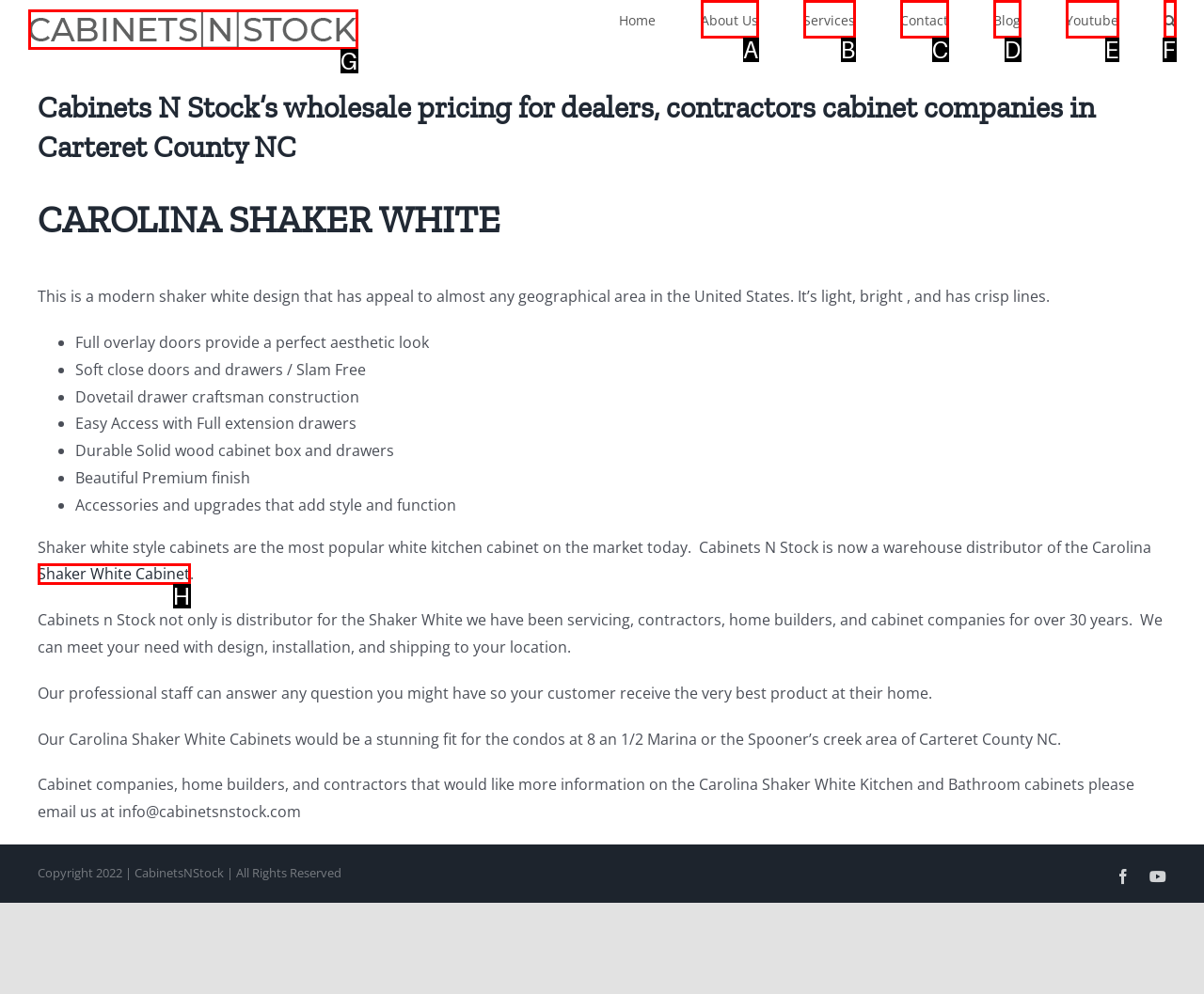Find the HTML element that matches the description: Shaker White Cabinet. Answer using the letter of the best match from the available choices.

H